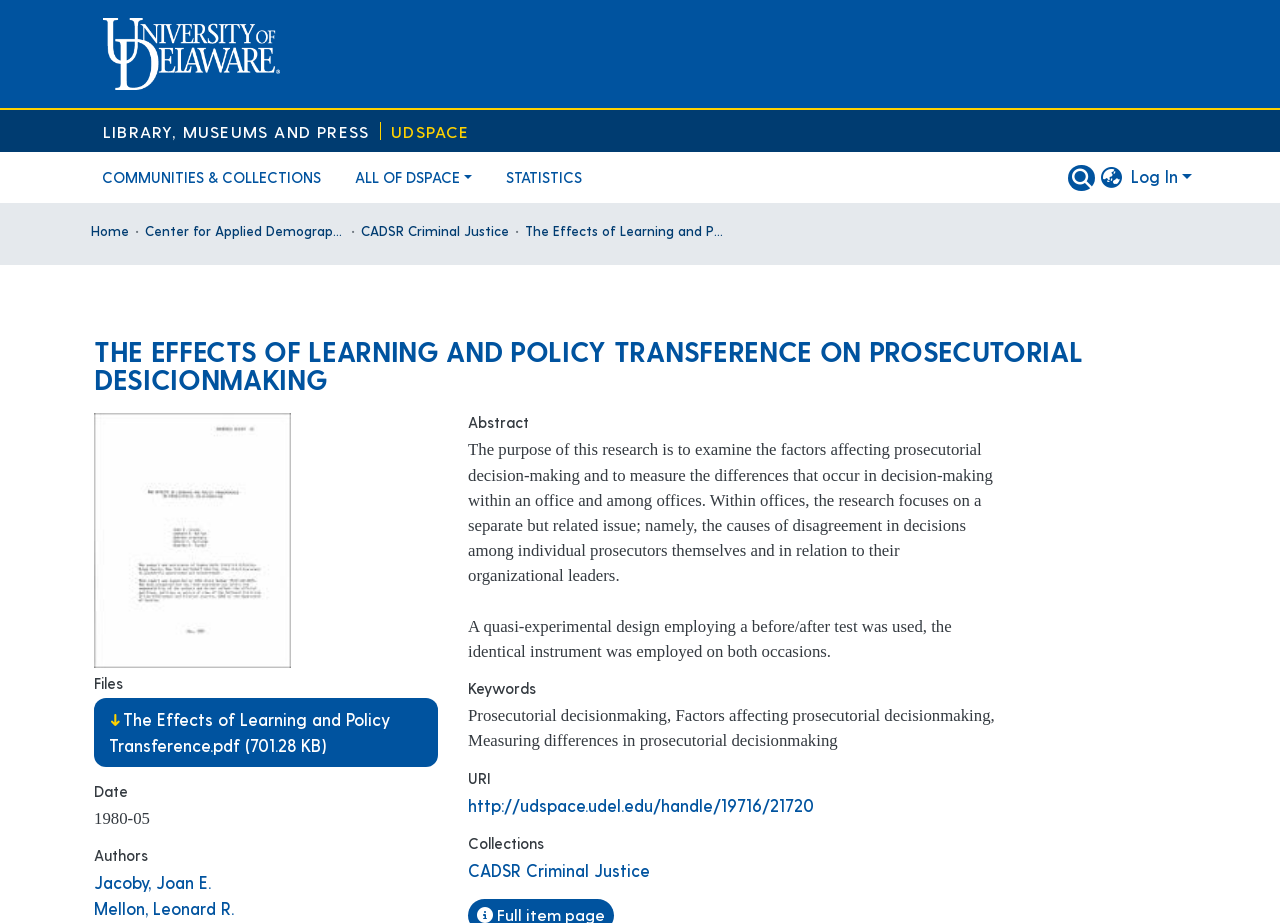Specify the bounding box coordinates of the area to click in order to execute this command: 'Click on Projects'. The coordinates should consist of four float numbers ranging from 0 to 1, and should be formatted as [left, top, right, bottom].

None